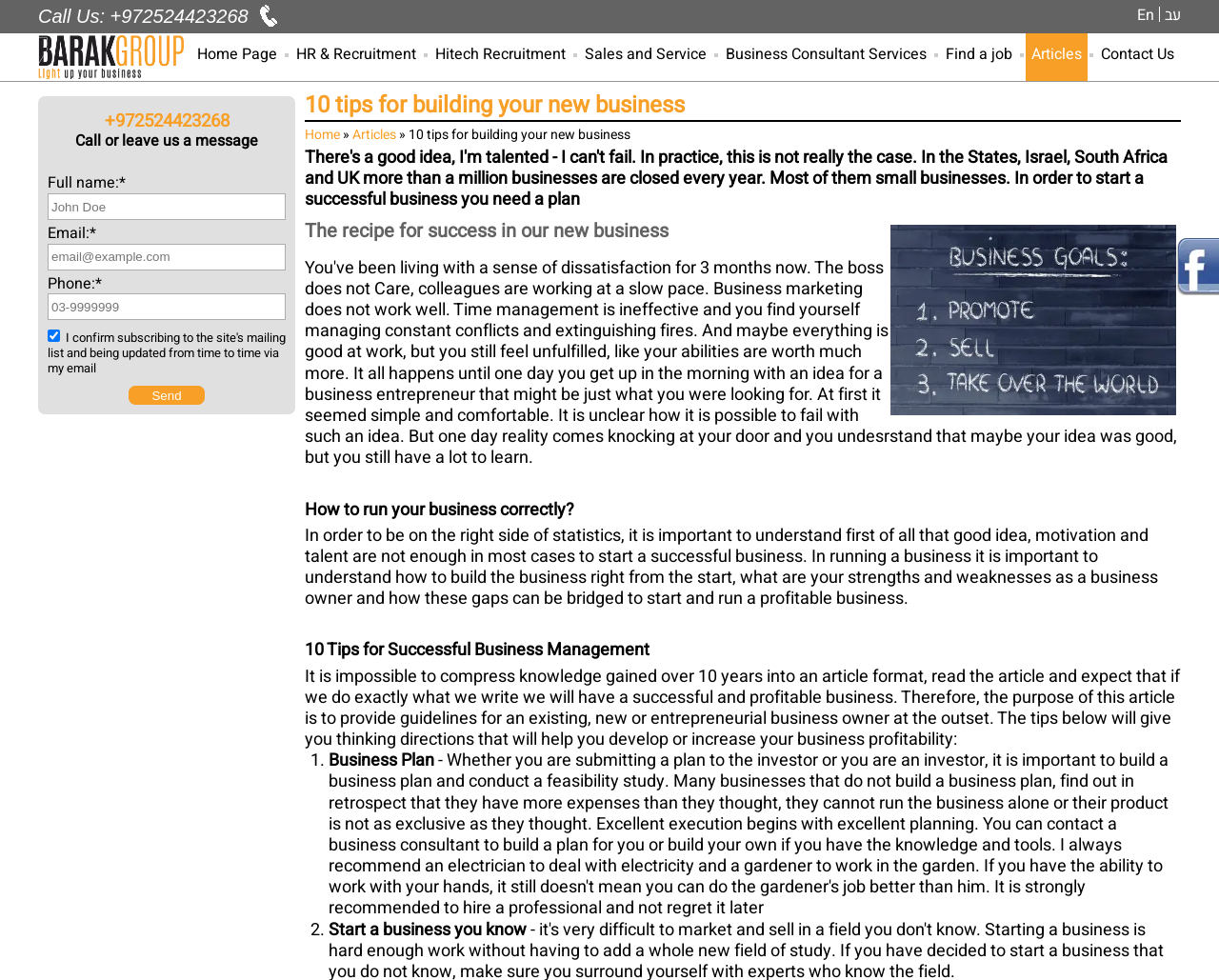Identify the bounding box coordinates of the clickable region necessary to fulfill the following instruction: "Click ABOUT US". The bounding box coordinates should be four float numbers between 0 and 1, i.e., [left, top, right, bottom].

None